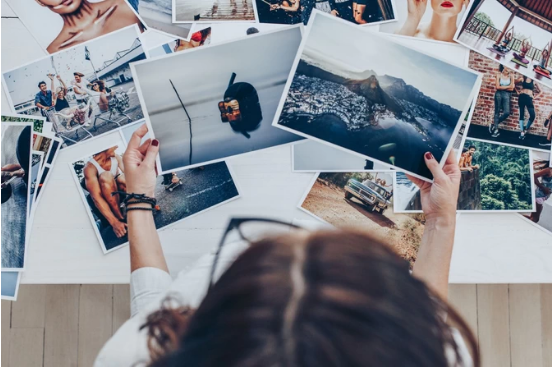Explain in detail what you see in the image.

In this captivating image, a person is deeply engaged in reviewing a collection of photographs spread across a table. The view is from above, showcasing their dark, wavy hair partially covering their shoulders as they hold up two distinct photos. The images feature a mix of outdoor landscapes, intimate portraits, and moments filled with rich colors and textures. Surrounding them are various other prints, each evoking memories and stories, suggesting a creative process—perhaps for a project, an album, or simply reminiscing. The scene highlights the tactile and personal experience of physical photographs, celebrating the art of photography and the emotions encapsulated within each image.